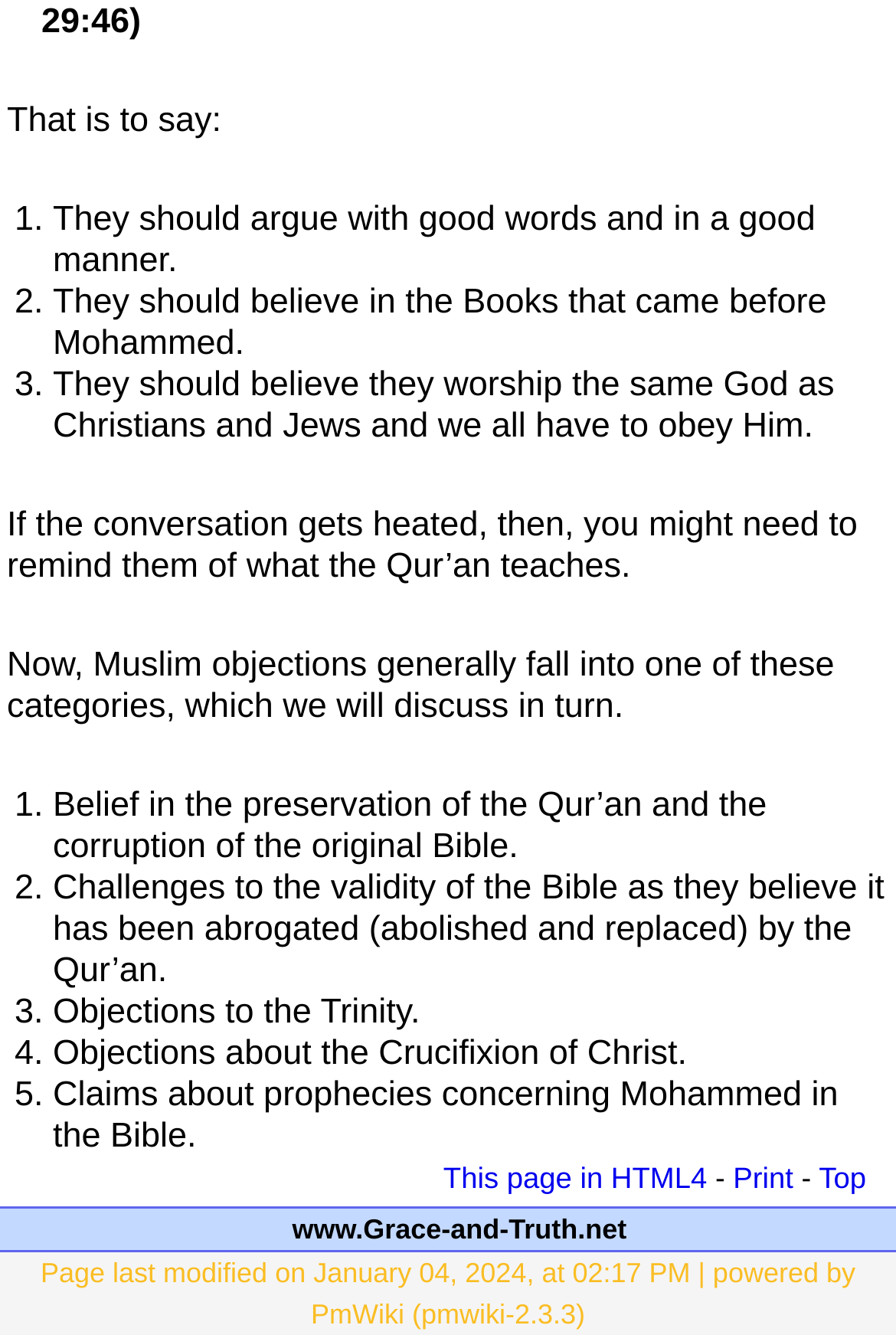Based on the image, please elaborate on the answer to the following question:
What is the URL of the website?

I looked at the webpage and found a link at the bottom with the URL 'www.Grace-and-Truth.net', which is likely the URL of the website.